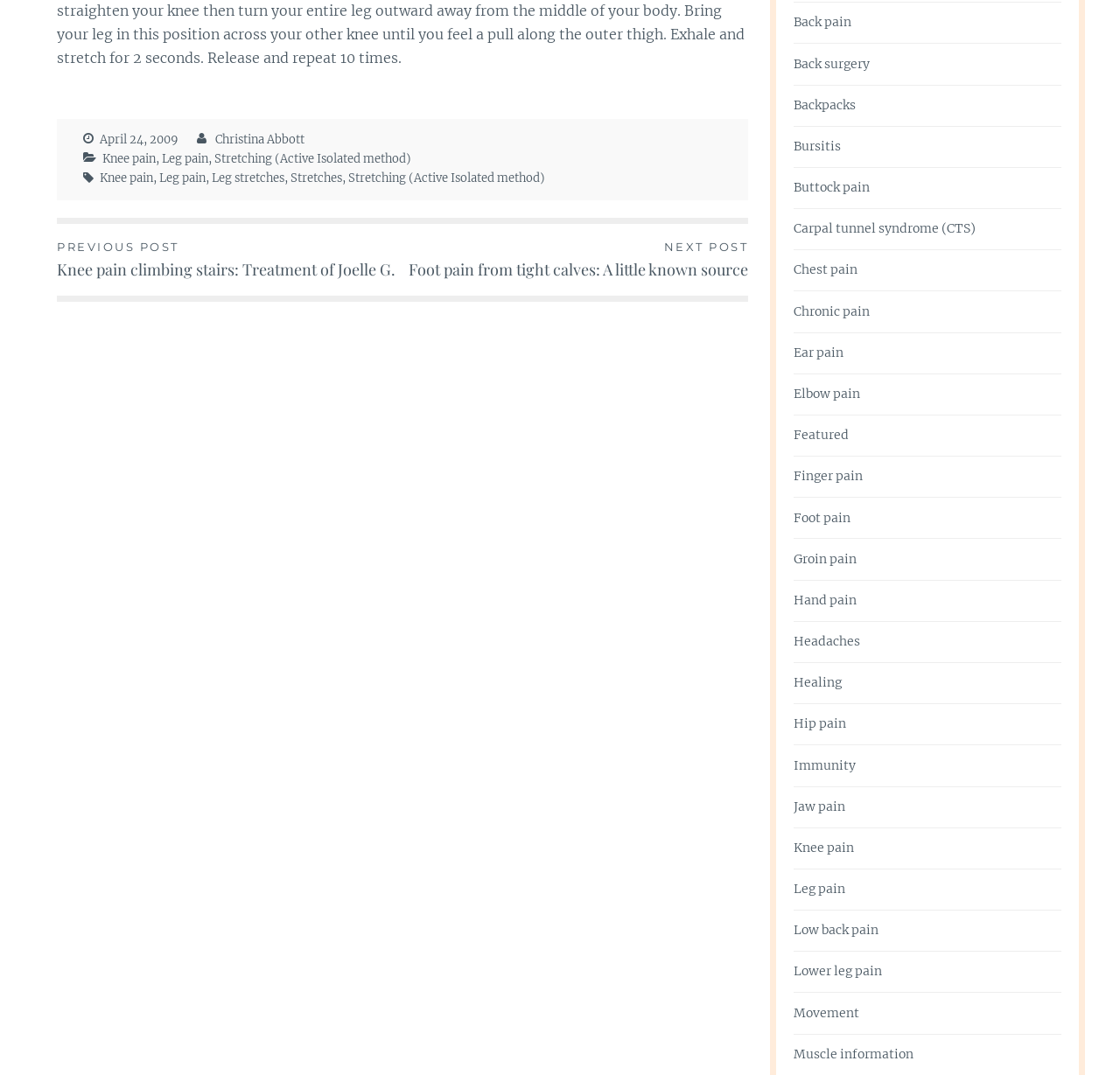Identify the bounding box of the HTML element described here: "The Frame Loop". Provide the coordinates as four float numbers between 0 and 1: [left, top, right, bottom].

None